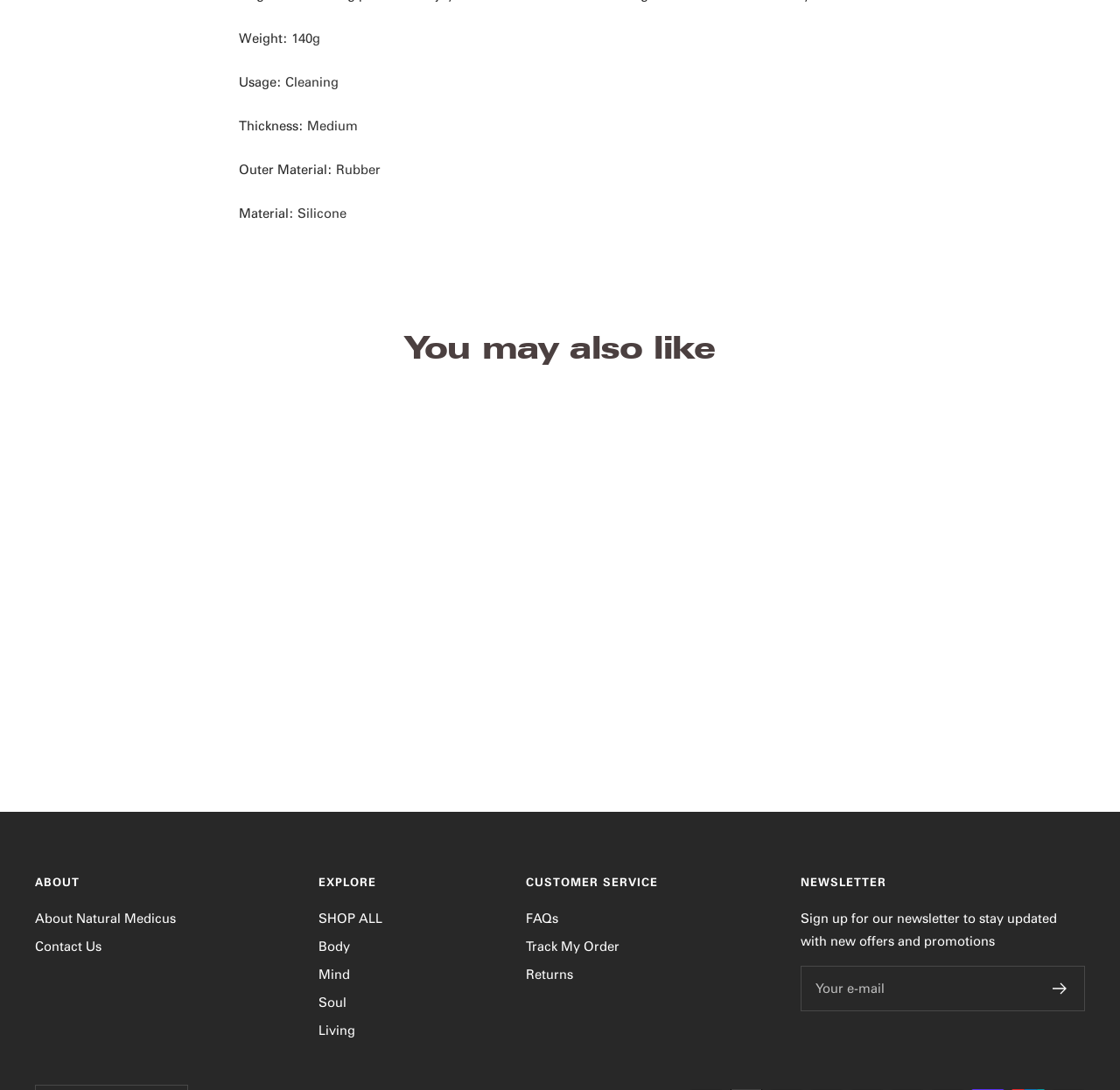Please mark the clickable region by giving the bounding box coordinates needed to complete this instruction: "Click on the 'Flatbread, Tortilla, Dumpling, Roti, Chappatti Manual Wood Press' link".

[0.053, 0.373, 0.262, 0.588]